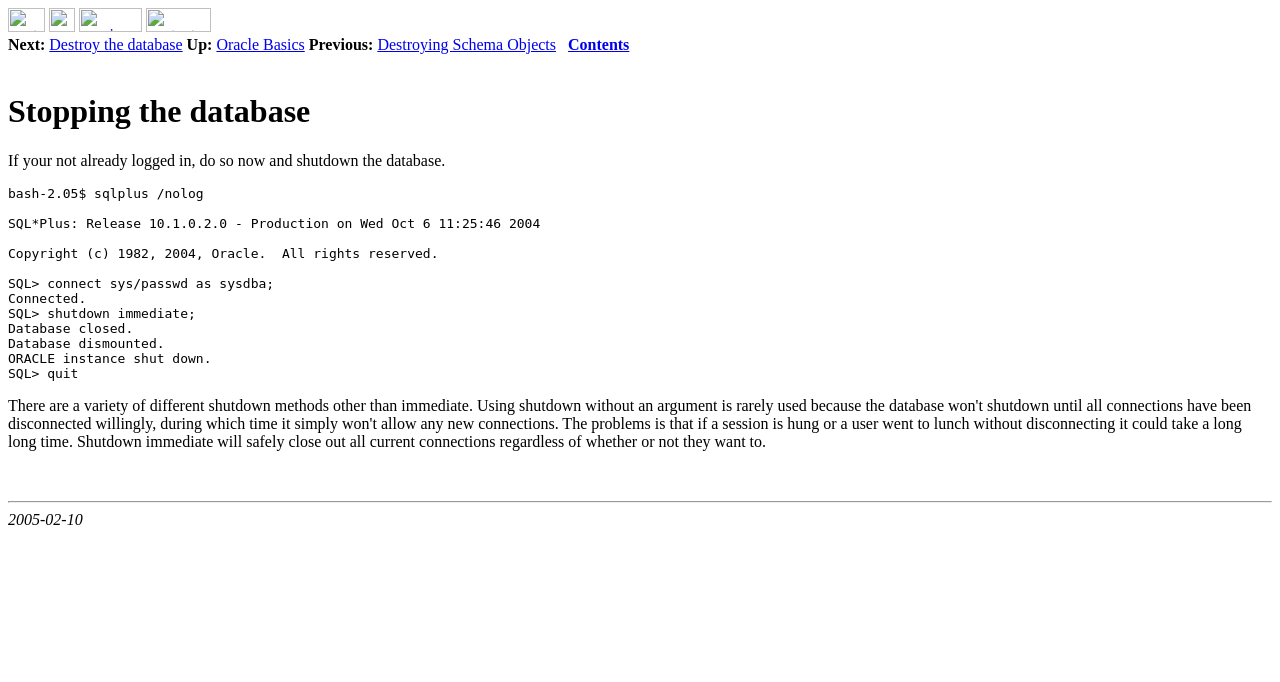Identify the bounding box coordinates for the region to click in order to carry out this instruction: "Go to Oracle Basics". Provide the coordinates using four float numbers between 0 and 1, formatted as [left, top, right, bottom].

[0.169, 0.053, 0.238, 0.078]